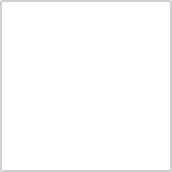What is the role of the band in the image?
Using the image as a reference, deliver a detailed and thorough answer to the question.

According to the caption, the band plays a significant role in enhancing the spiritual experience of the community by performing uplifting melodies and engaging performances.